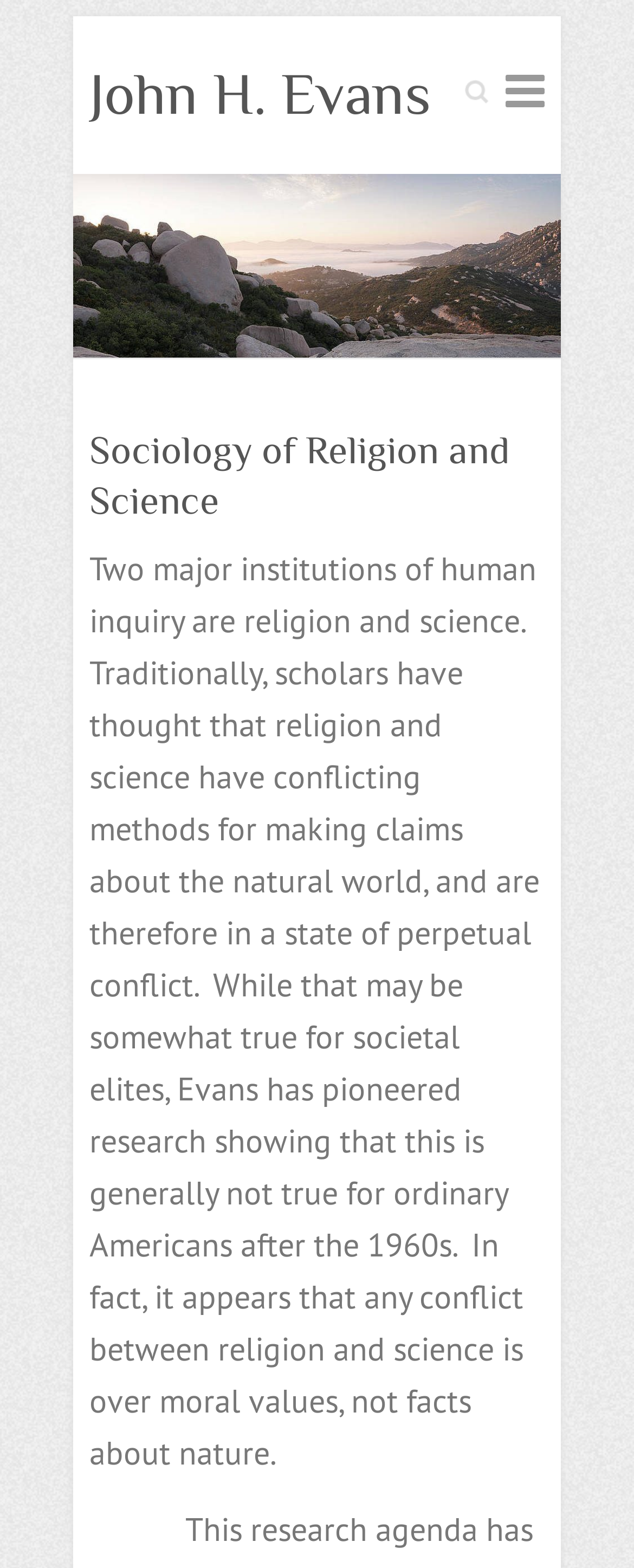Answer the question in a single word or phrase:
What is the relationship between religion and science according to the webpage?

Not in conflict over facts